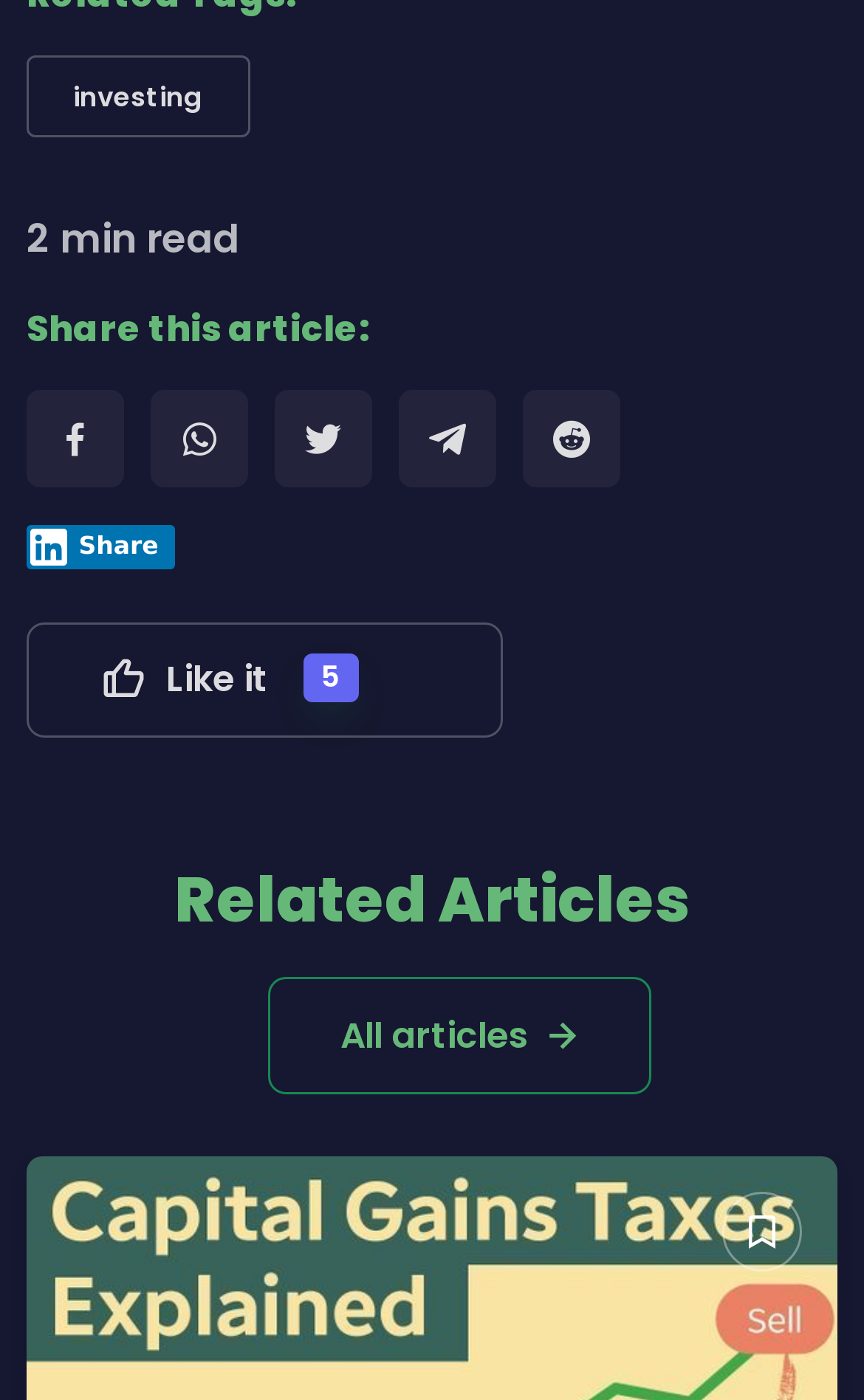Please identify the bounding box coordinates for the region that you need to click to follow this instruction: "Read related articles".

[0.309, 0.698, 0.753, 0.782]